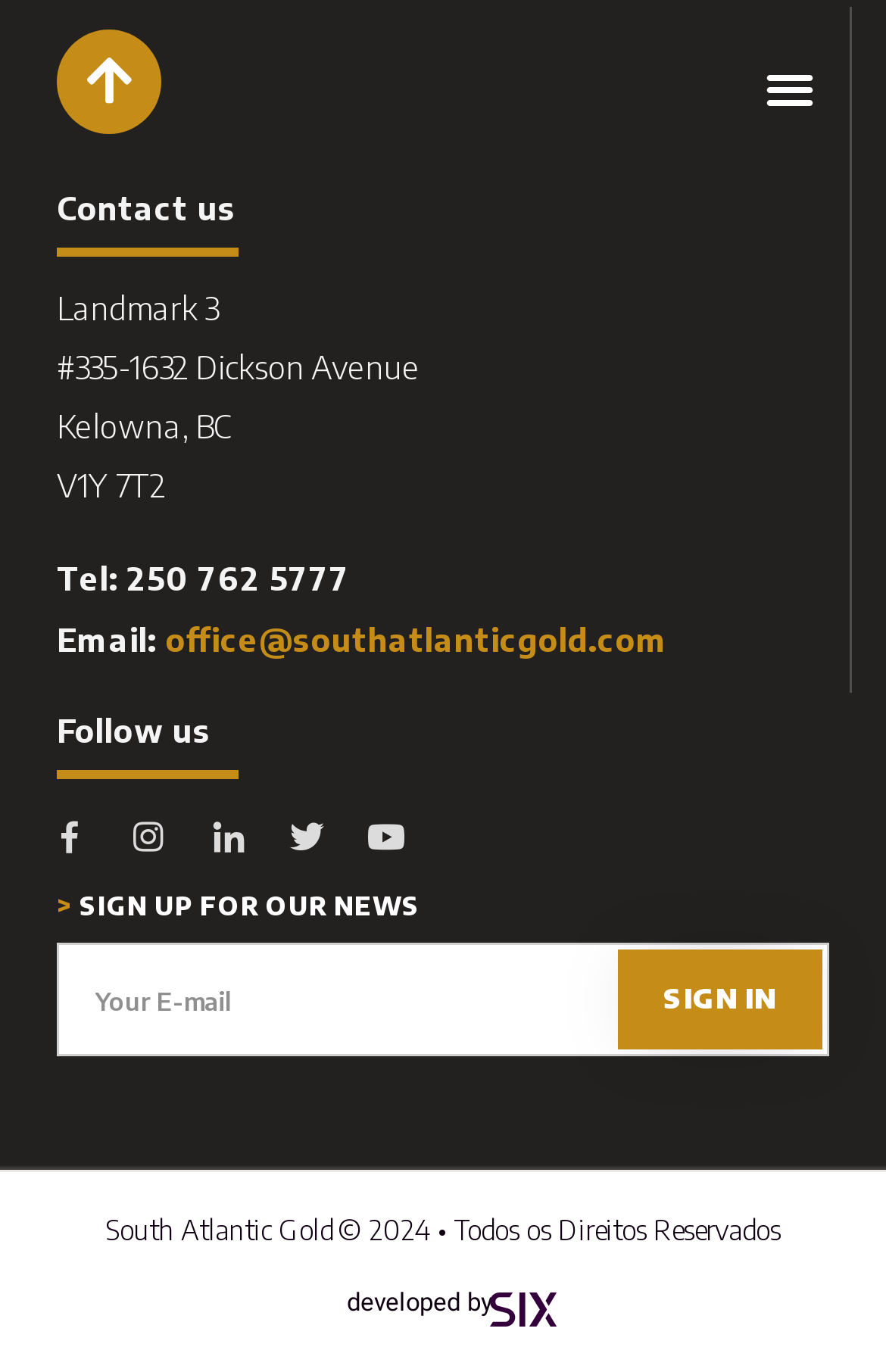Identify and provide the bounding box for the element described by: "SIGN IN".

[0.697, 0.693, 0.928, 0.765]